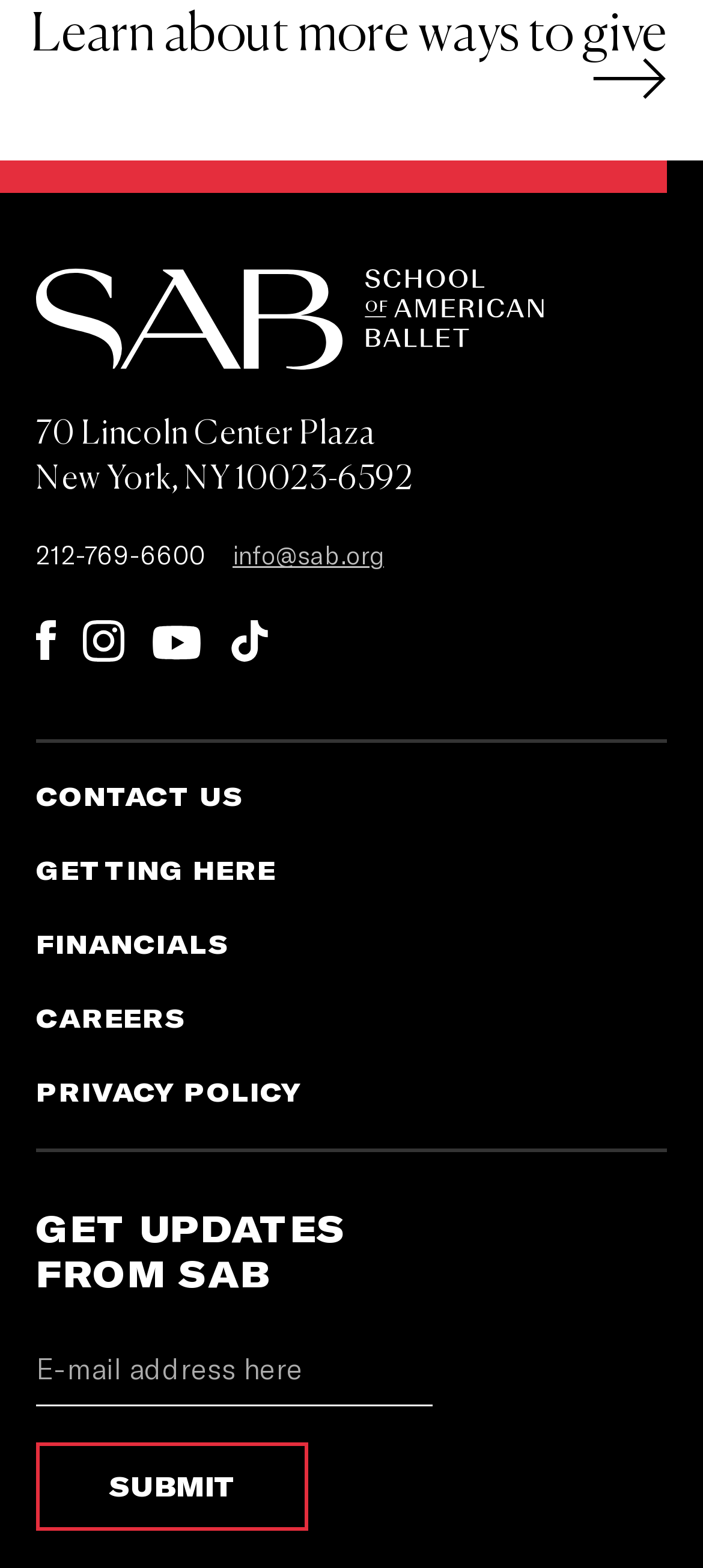What is the purpose of the textbox at the bottom of the page?
Based on the screenshot, respond with a single word or phrase.

To enter an email address